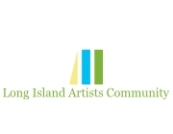Offer an in-depth caption of the image, mentioning all notable aspects.

The image features the logo of the Long Island Artists Community, showcasing a modern and vibrant design. The logo consists of stylized geometric shapes showcasing blue, yellow, and green colors, symbolizing creativity and diversity within the artistic community. Below the graphic, the name "Long Island Artists Community" is elegantly displayed in a contemporary font, emphasizing a commitment to fostering artistic expression and collaboration among artists in the Long Island area. This logo represents the organization's mission to support local artists and promote the rich cultural landscape of Long Island.